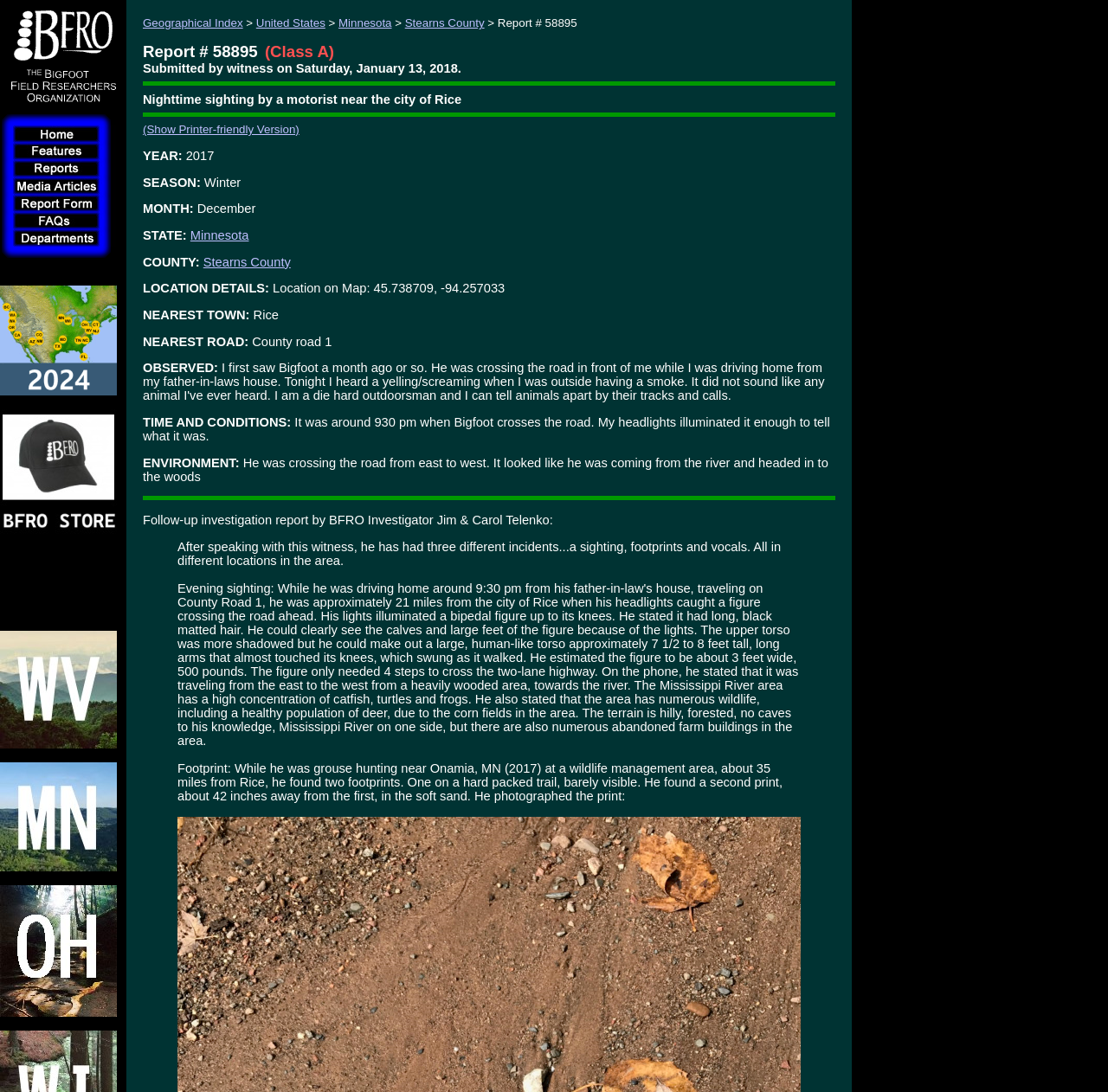How many images are there in the top section of the webpage?
Based on the visual, give a brief answer using one word or a short phrase.

2